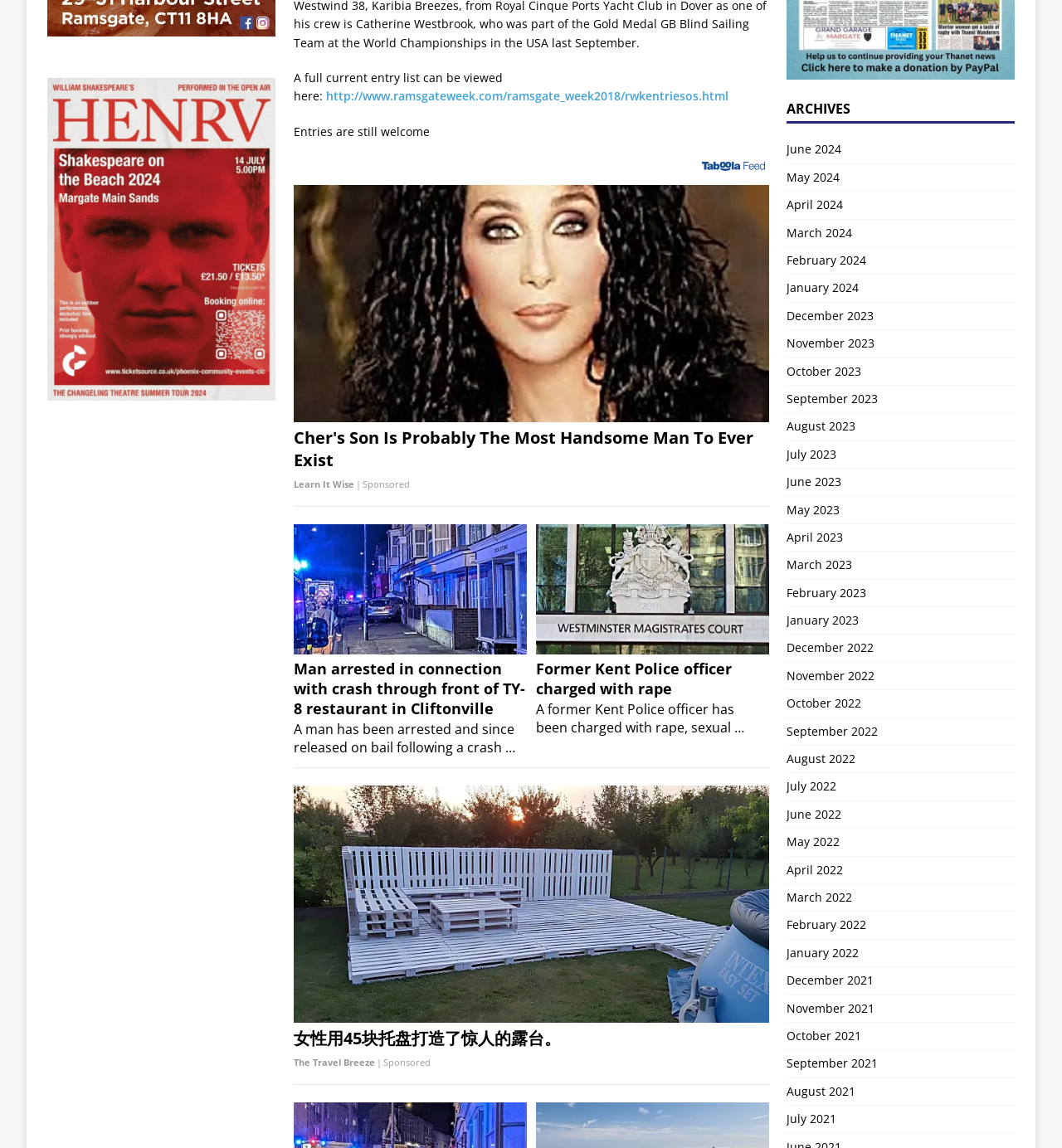What is the purpose of the link 'http://www.ramsgateweek.com/ramsgate_week2018/rwkentriesos.html'?
Use the information from the screenshot to give a comprehensive response to the question.

The link 'http://www.ramsgateweek.com/ramsgate_week2018/rwkentriesos.html' is provided to allow users to view the current entry list, as indicated by the preceding text 'A full current entry list can be viewed here:'.